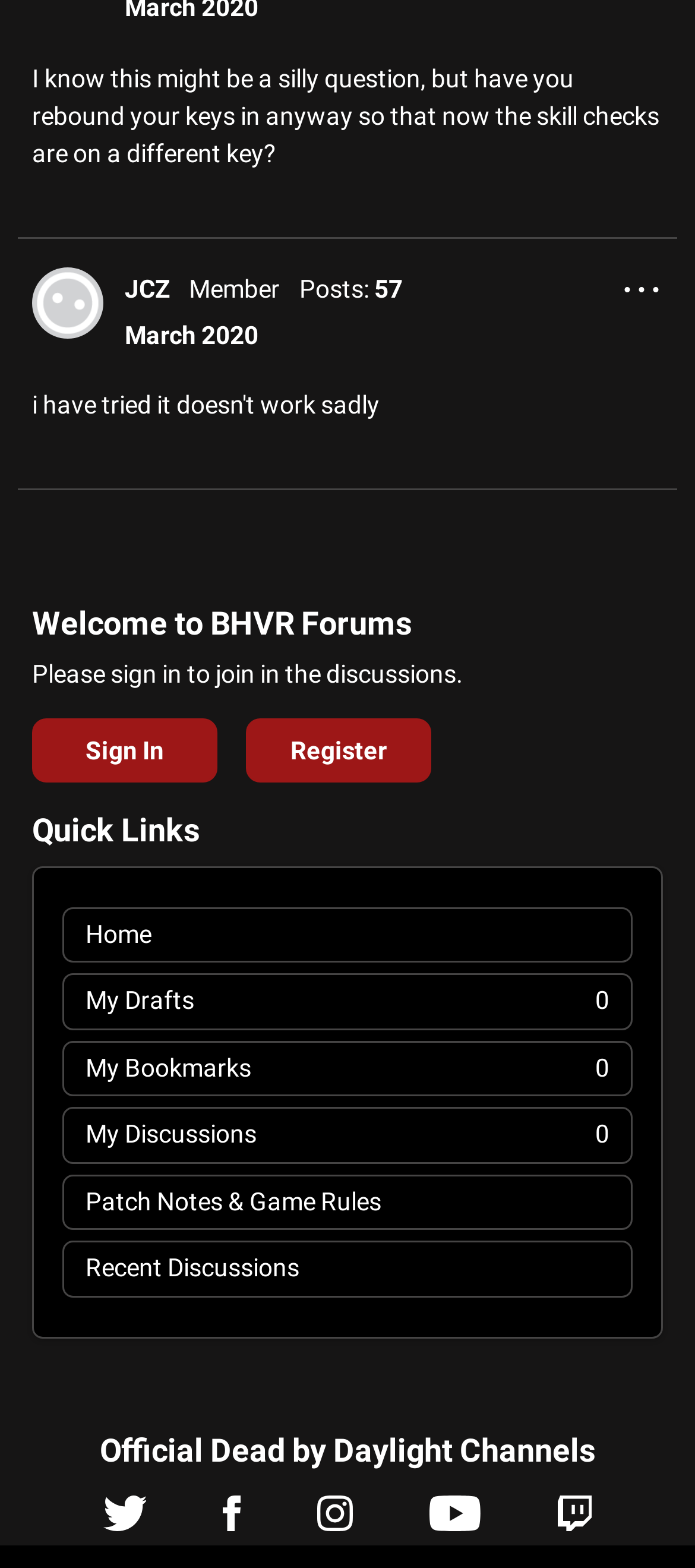What is the name of the forum?
Examine the image closely and answer the question with as much detail as possible.

I found the answer by looking at the top of the webpage, where it says 'Welcome to BHVR Forums'.